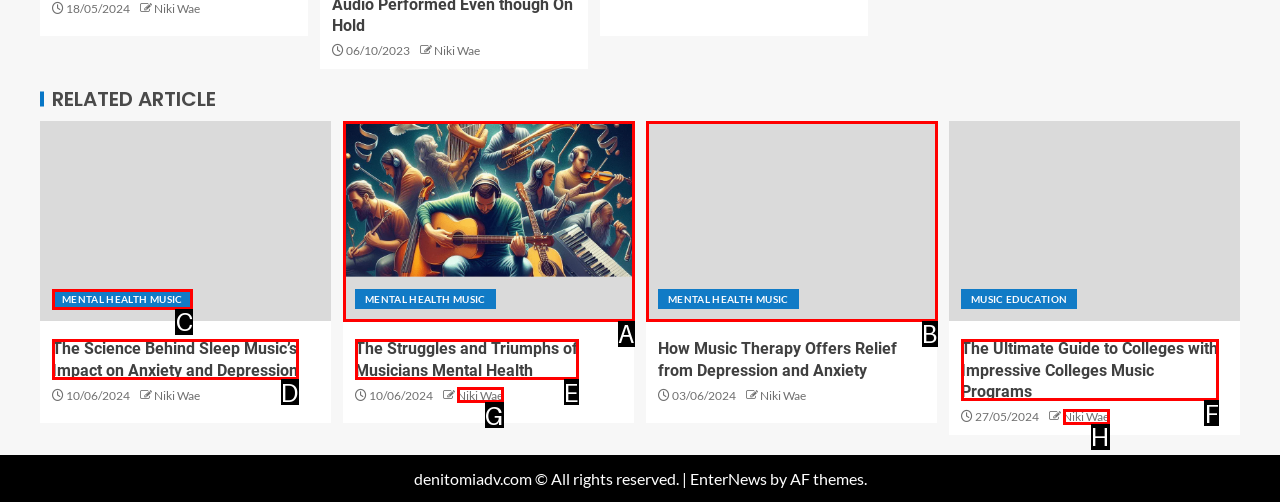Identify the HTML element you need to click to achieve the task: Explore the guide to Colleges with Impressive Colleges Music Programs. Respond with the corresponding letter of the option.

F